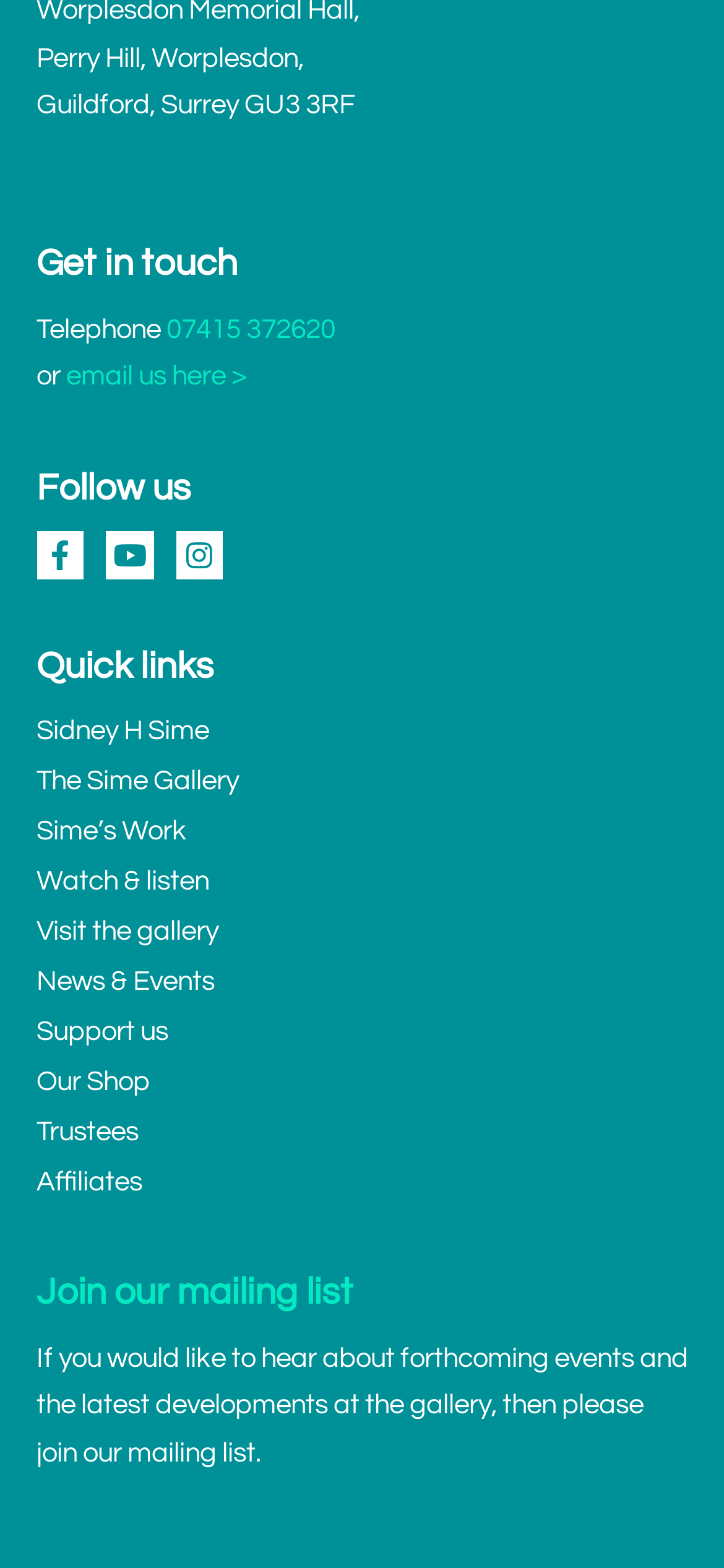Can you provide the bounding box coordinates for the element that should be clicked to implement the instruction: "Search what you want"?

None